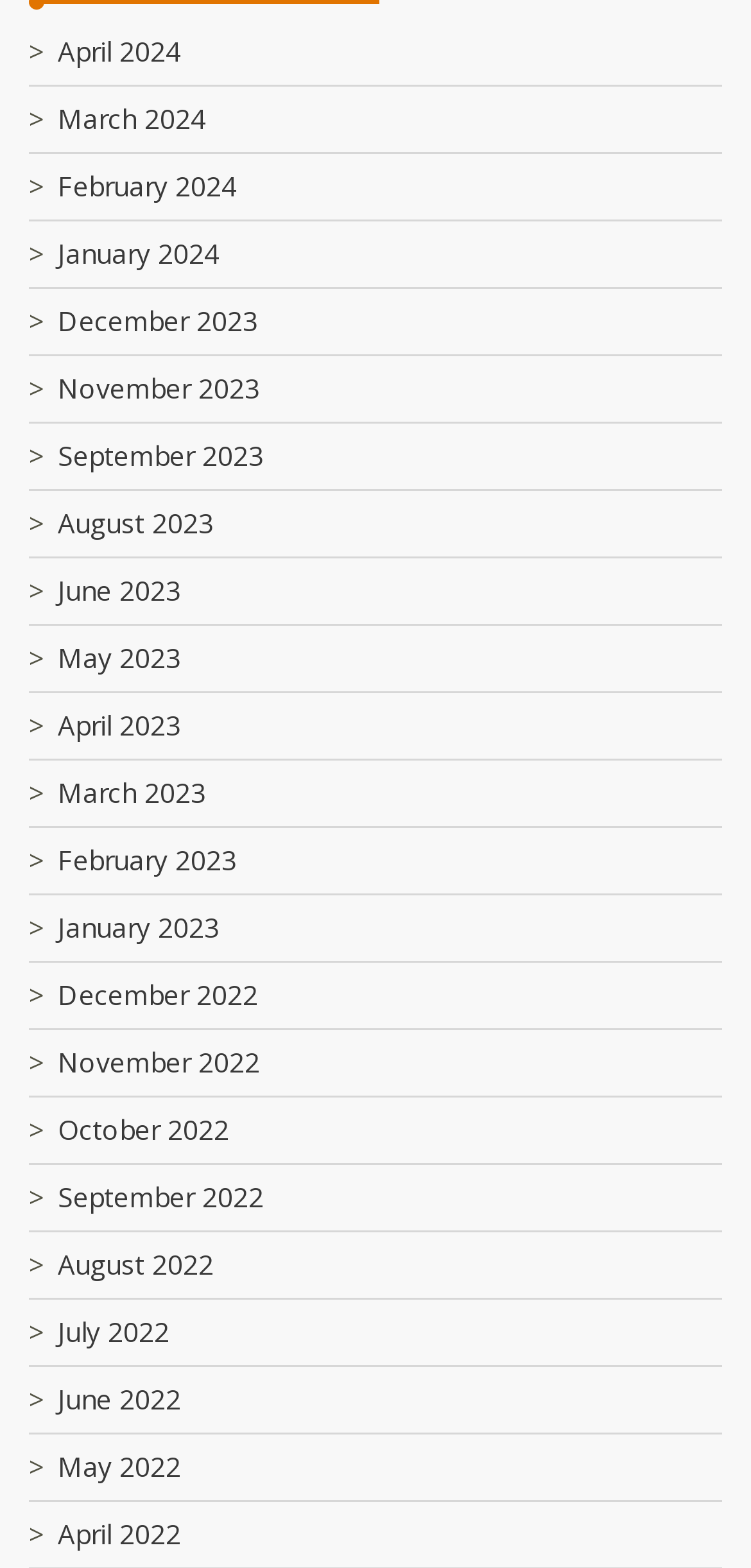Please identify the bounding box coordinates of the element's region that should be clicked to execute the following instruction: "access June 2023". The bounding box coordinates must be four float numbers between 0 and 1, i.e., [left, top, right, bottom].

[0.077, 0.365, 0.241, 0.388]